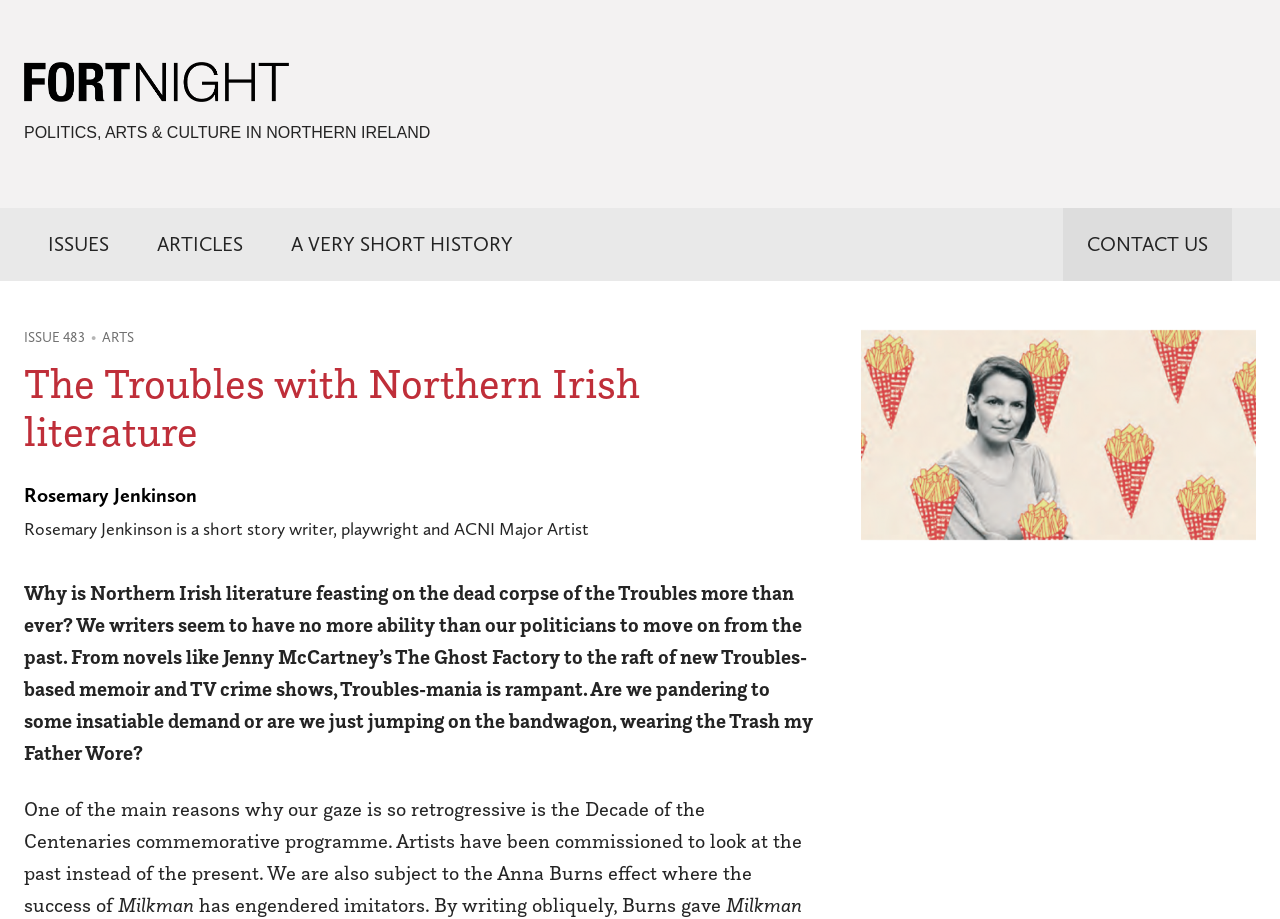Provide the bounding box coordinates for the area that should be clicked to complete the instruction: "View CONTACT US page".

[0.83, 0.226, 0.962, 0.305]